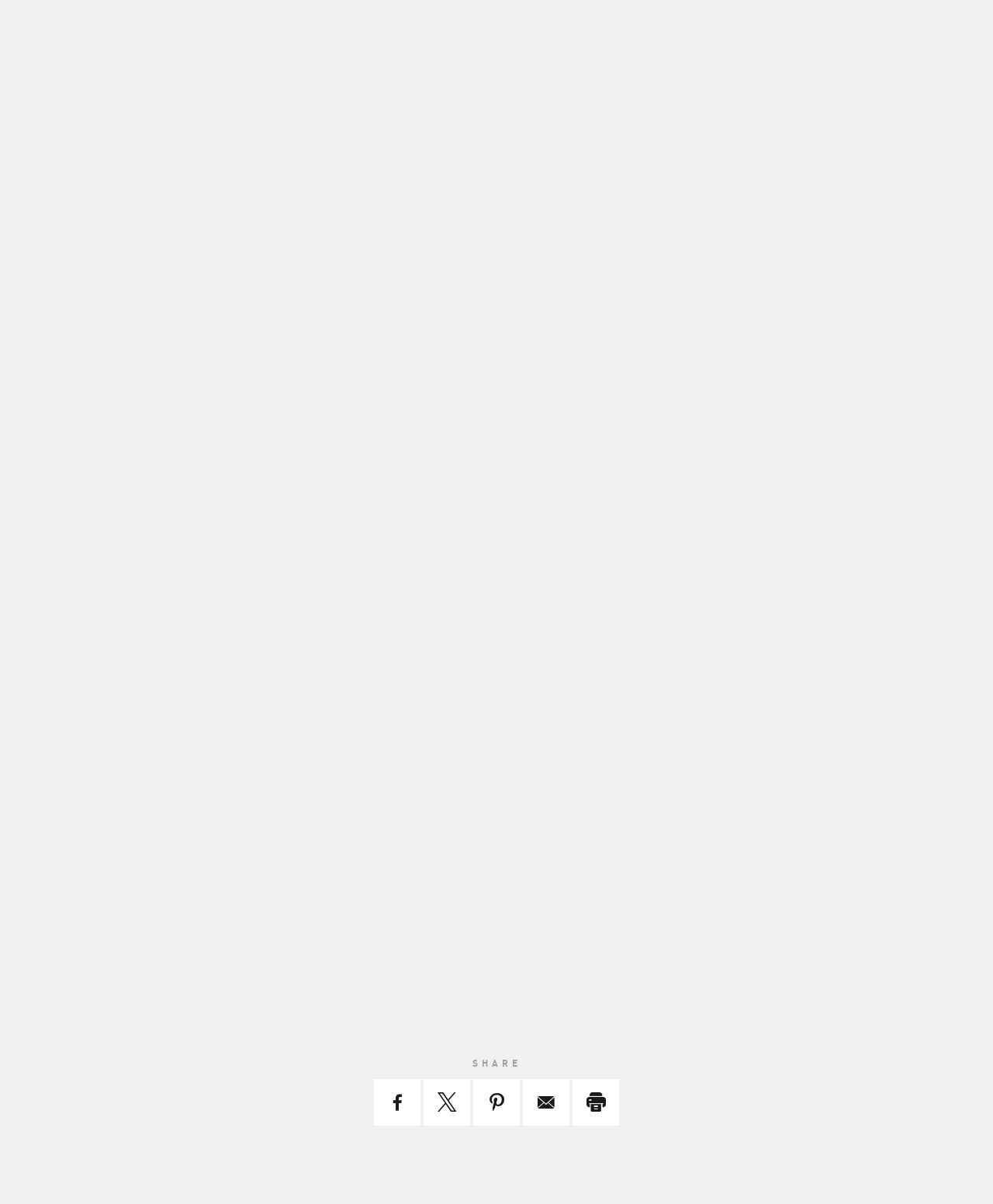Please find the bounding box coordinates of the element that you should click to achieve the following instruction: "Click COOKIE POLICY". The coordinates should be presented as four float numbers between 0 and 1: [left, top, right, bottom].

[0.0, 0.0, 0.249, 0.042]